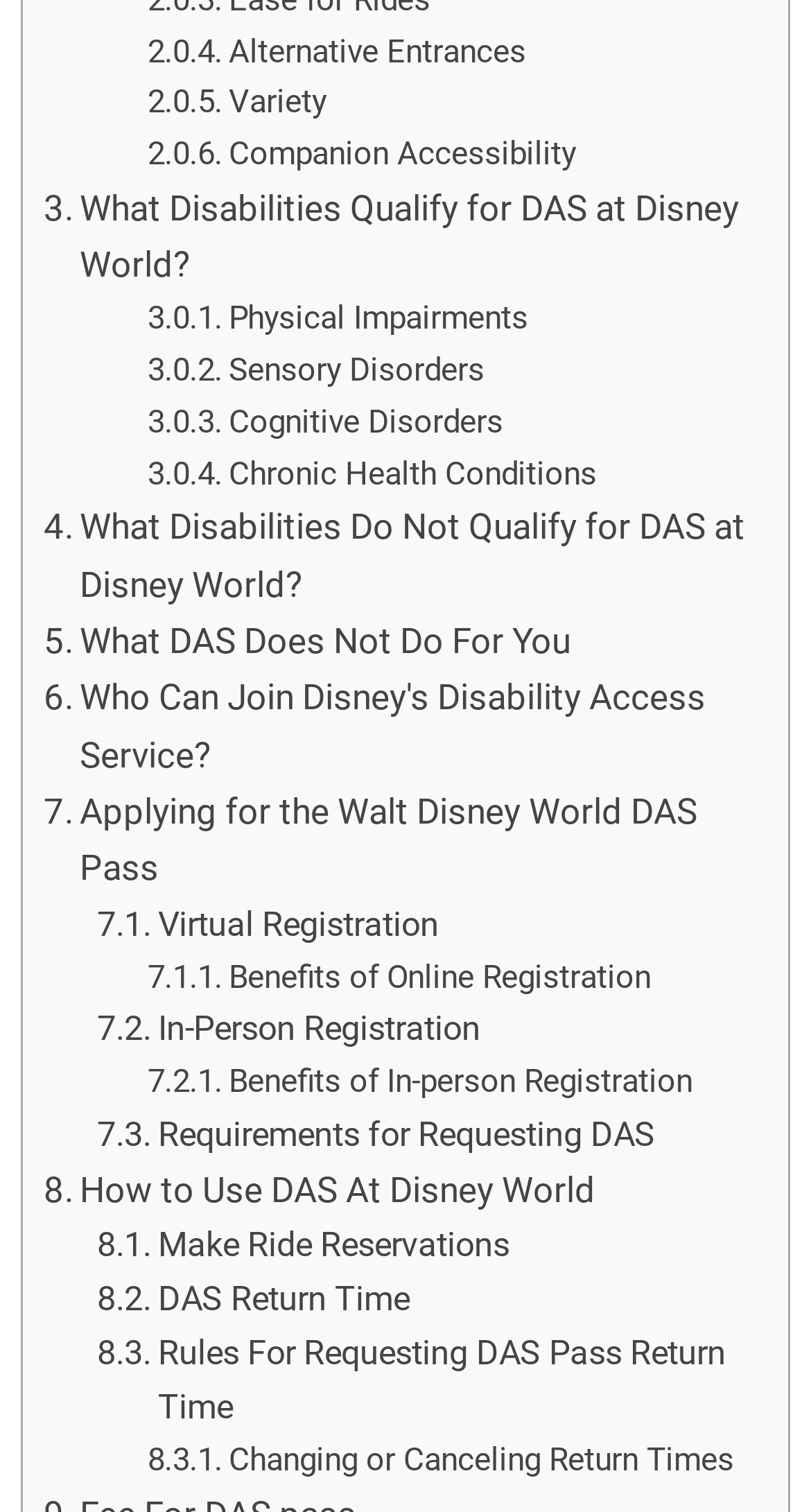Provide the bounding box coordinates for the area that should be clicked to complete the instruction: "Make Ride Reservations".

[0.12, 0.807, 0.628, 0.842]